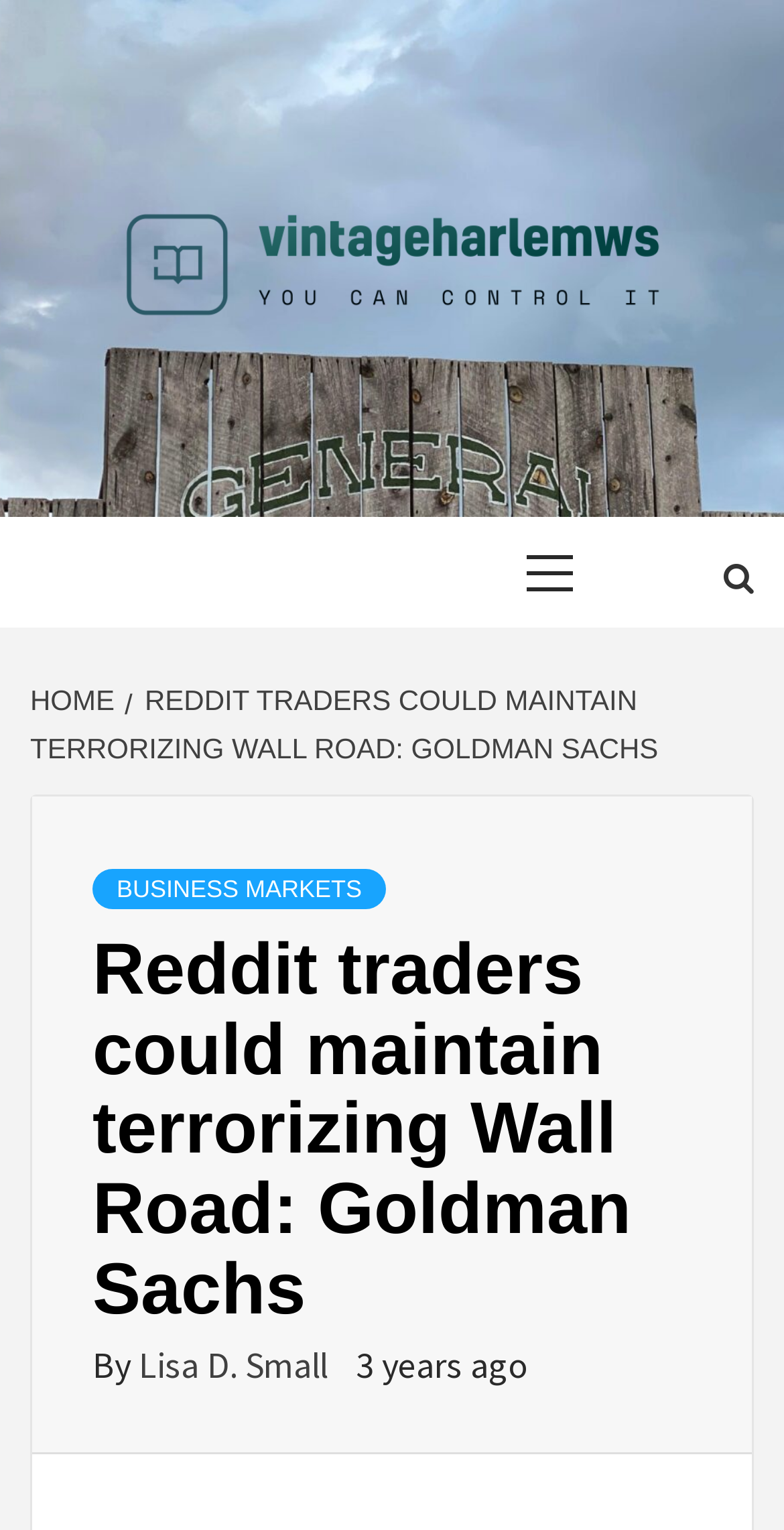Identify and extract the heading text of the webpage.

Reddit traders could maintain terrorizing Wall Road: Goldman Sachs